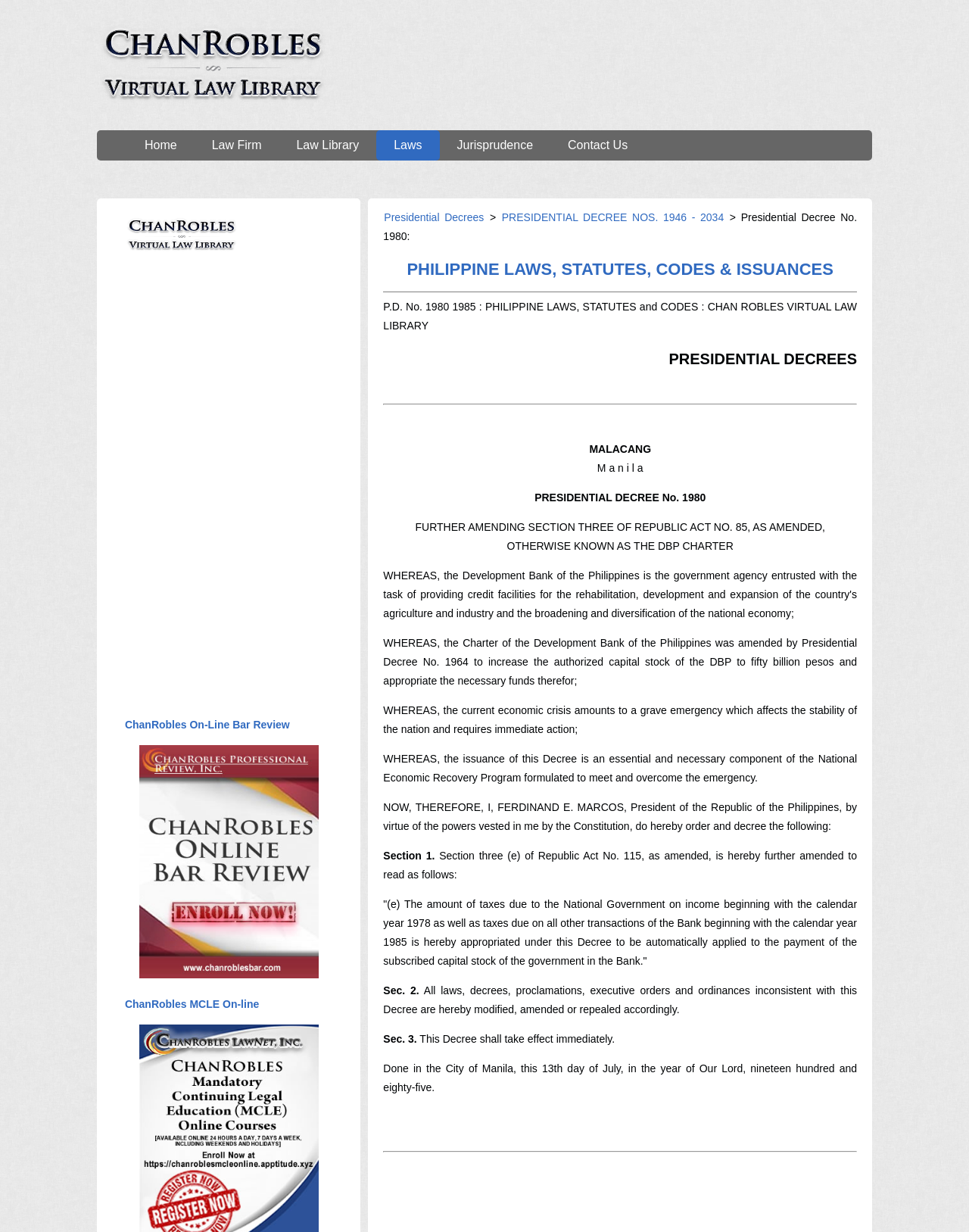Please find the bounding box coordinates (top-left x, top-left y, bottom-right x, bottom-right y) in the screenshot for the UI element described as follows: ChanRobles On-Line Bar Review

[0.128, 0.583, 0.3, 0.593]